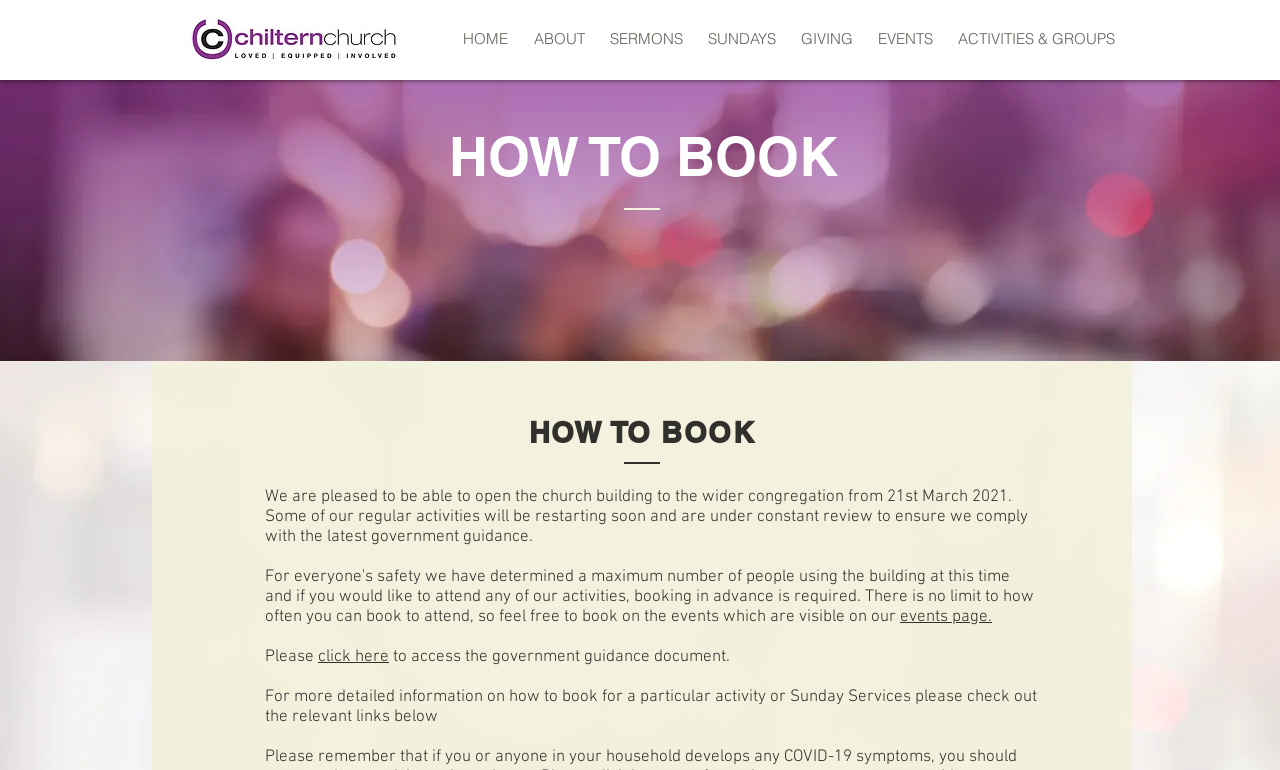Analyze and describe the webpage in a detailed narrative.

The webpage is about booking a spot at Chiltern Church. At the top left, there is a link. To the right of it, there is a navigation menu labeled "Site" that contains 7 links: "HOME", "ABOUT", "SERMONS", "SUNDAYS", "GIVING", "EVENTS", and "ACTIVITIES & GROUPS". Some of these links have submenus.

Below the navigation menu, there is a heading that reads "HOW TO BOOK". Underneath it, there is a paragraph of text that announces the reopening of the church building and the restarting of regular activities, with a link to the "events page" at the end.

Further down, there is a section that provides guidance on booking a spot. It starts with the text "Please" followed by a link that says "click here" to access a government guidance document. Below this section, there is another paragraph that explains how to book for a particular activity or Sunday Services, with links to relevant pages.

Overall, the webpage provides information and resources for booking a spot at Chiltern Church, with a focus on reopening and restarting activities.